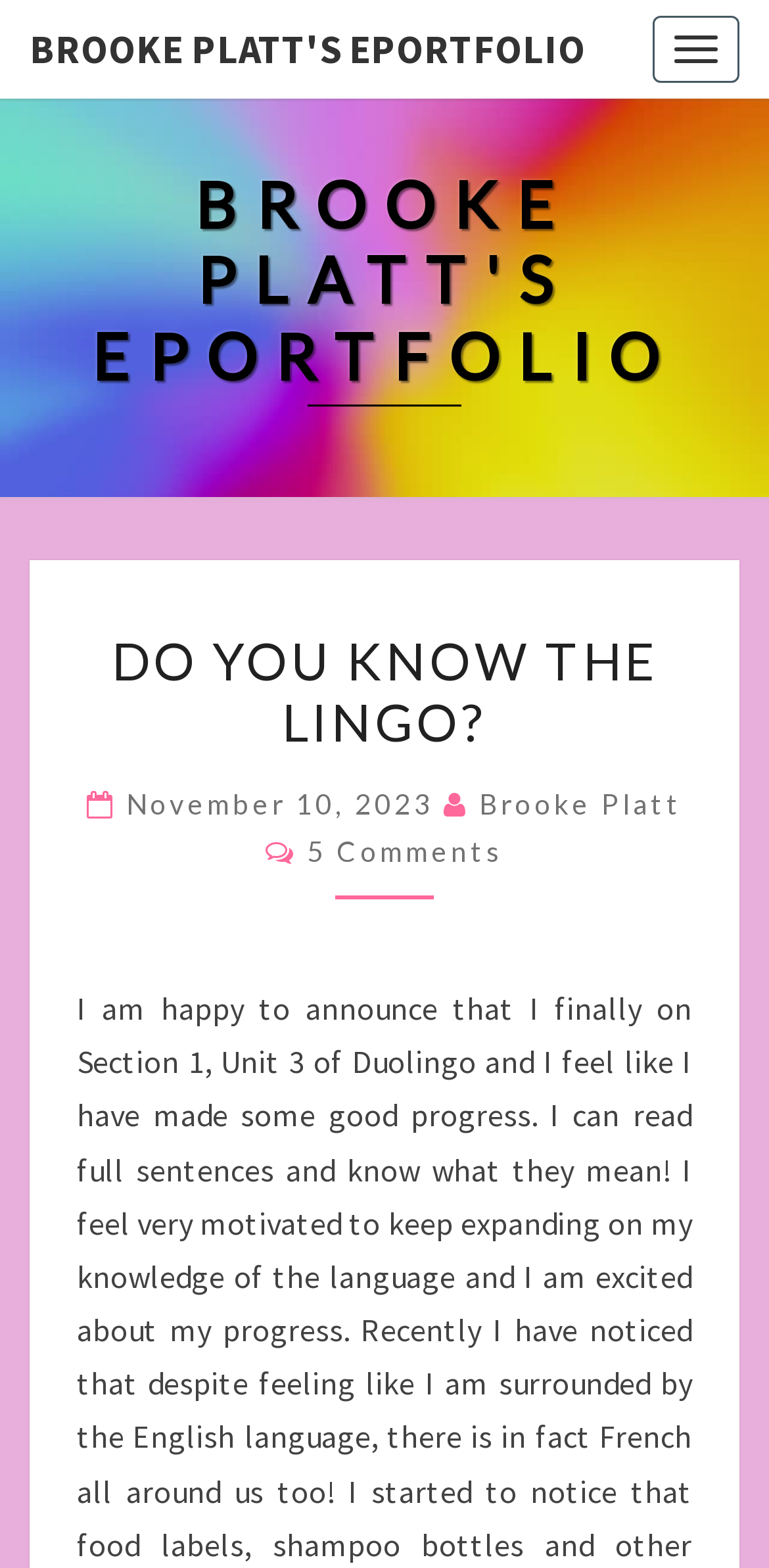Using the webpage screenshot and the element description Brooke Platt's ePortfolio, determine the bounding box coordinates. Specify the coordinates in the format (top-left x, top-left y, bottom-right x, bottom-right y) with values ranging from 0 to 1.

[0.0, 0.107, 1.0, 0.273]